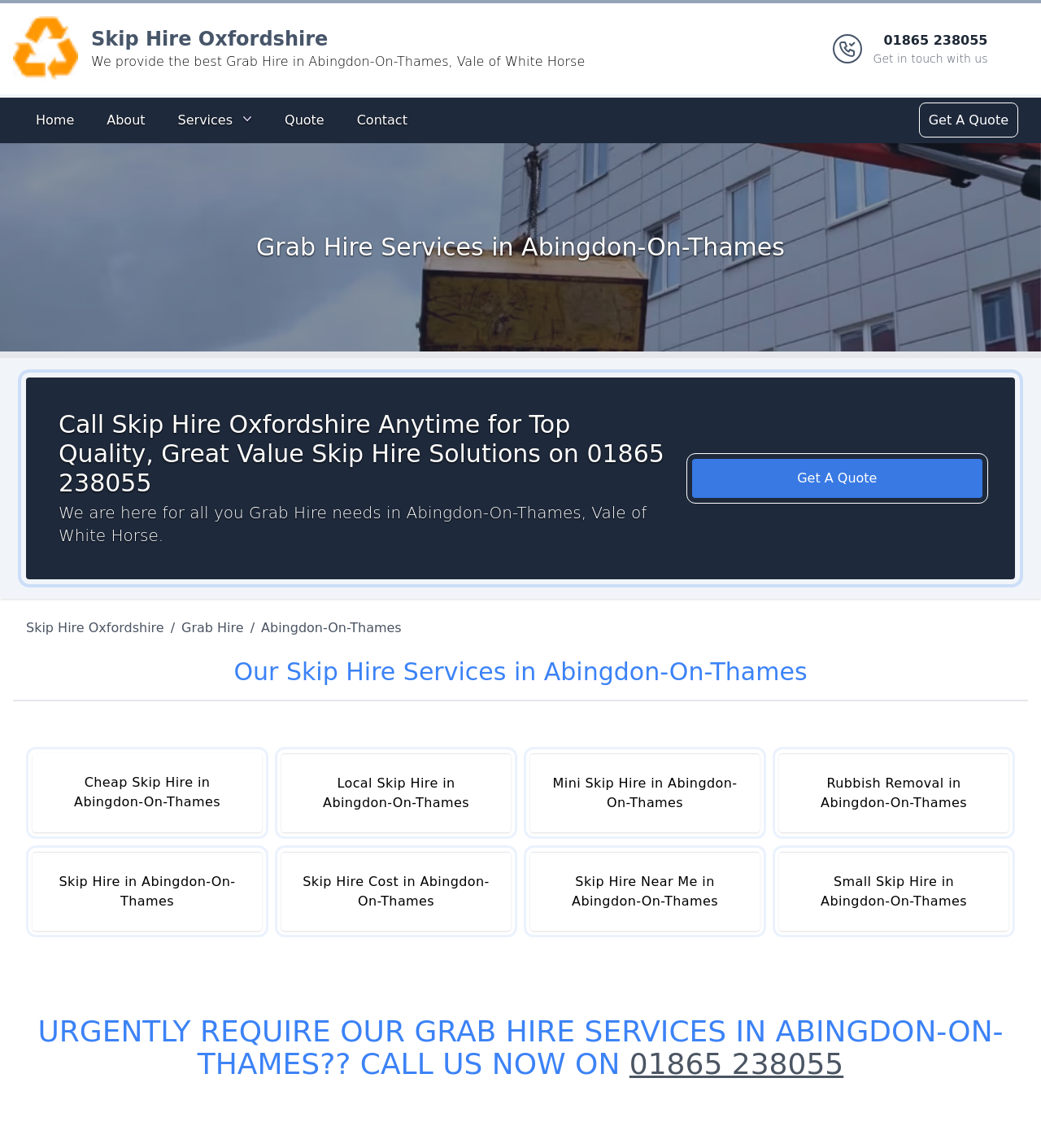Identify the bounding box coordinates of the specific part of the webpage to click to complete this instruction: "Navigate to the Services page".

[0.161, 0.091, 0.252, 0.119]